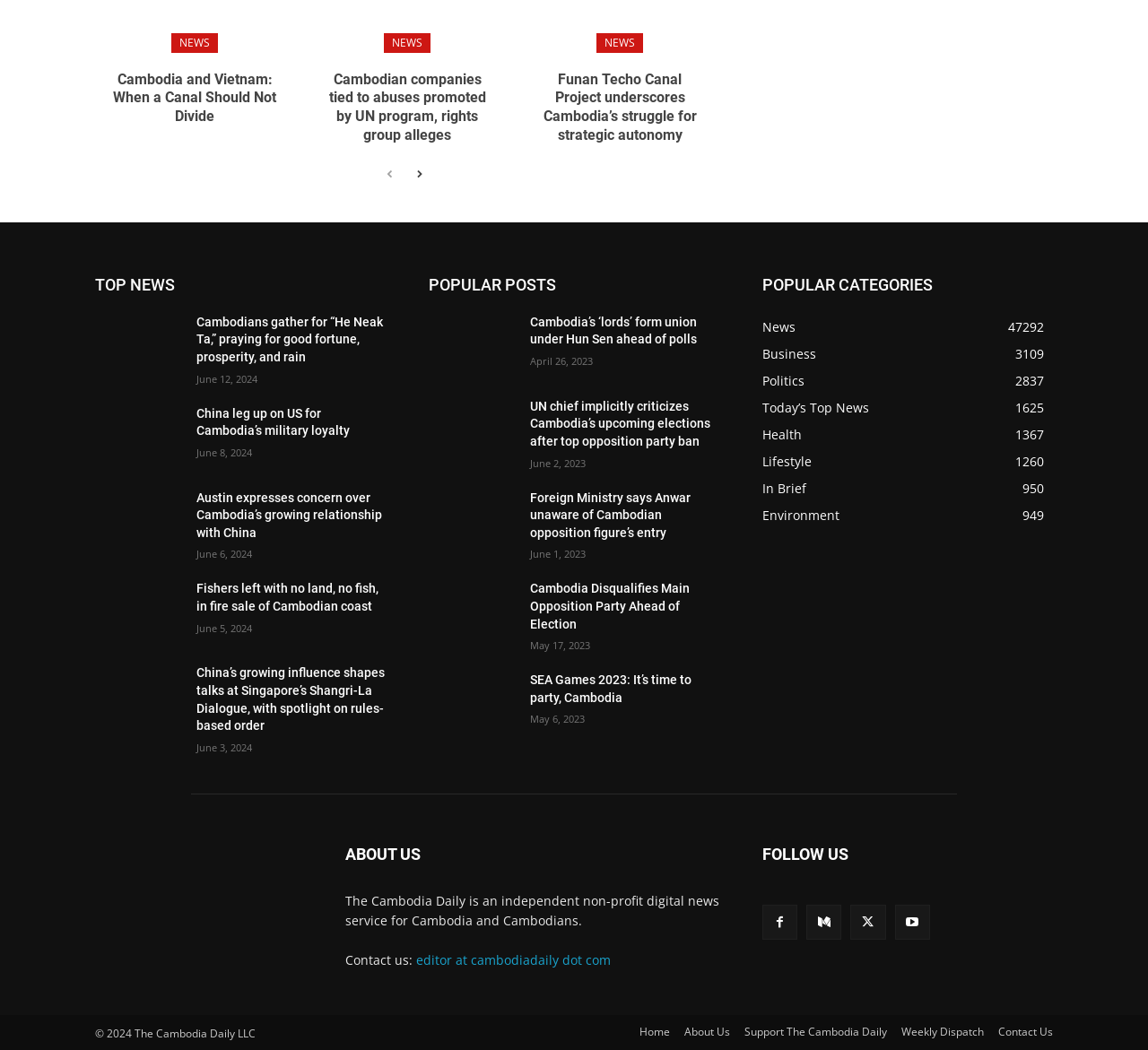Extract the bounding box of the UI element described as: "Does Insurance Cover Prenatal Chiropractor?".

None